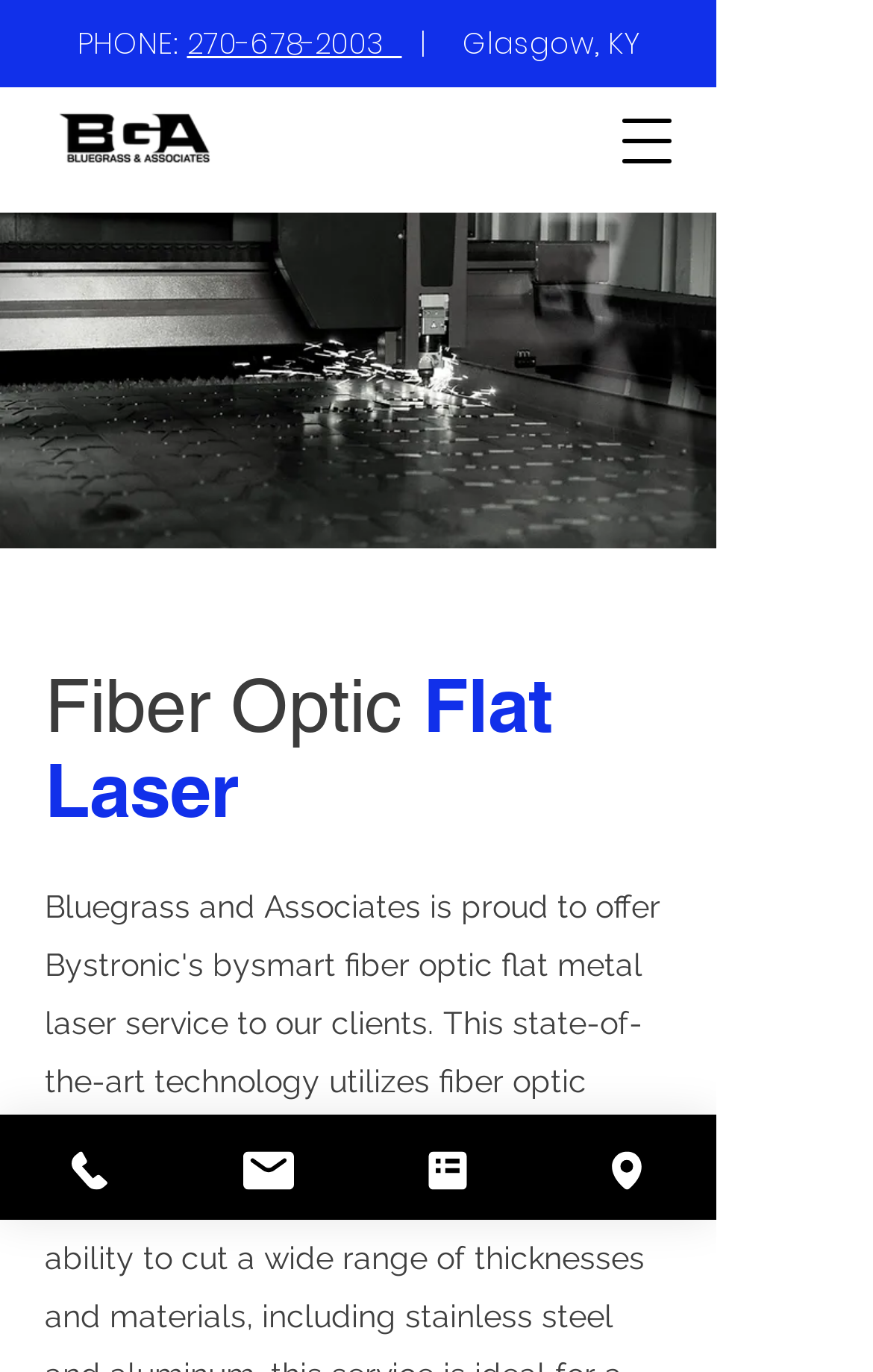What is the company name?
Give a single word or phrase as your answer by examining the image.

Bluegrass And Associates, Inc.